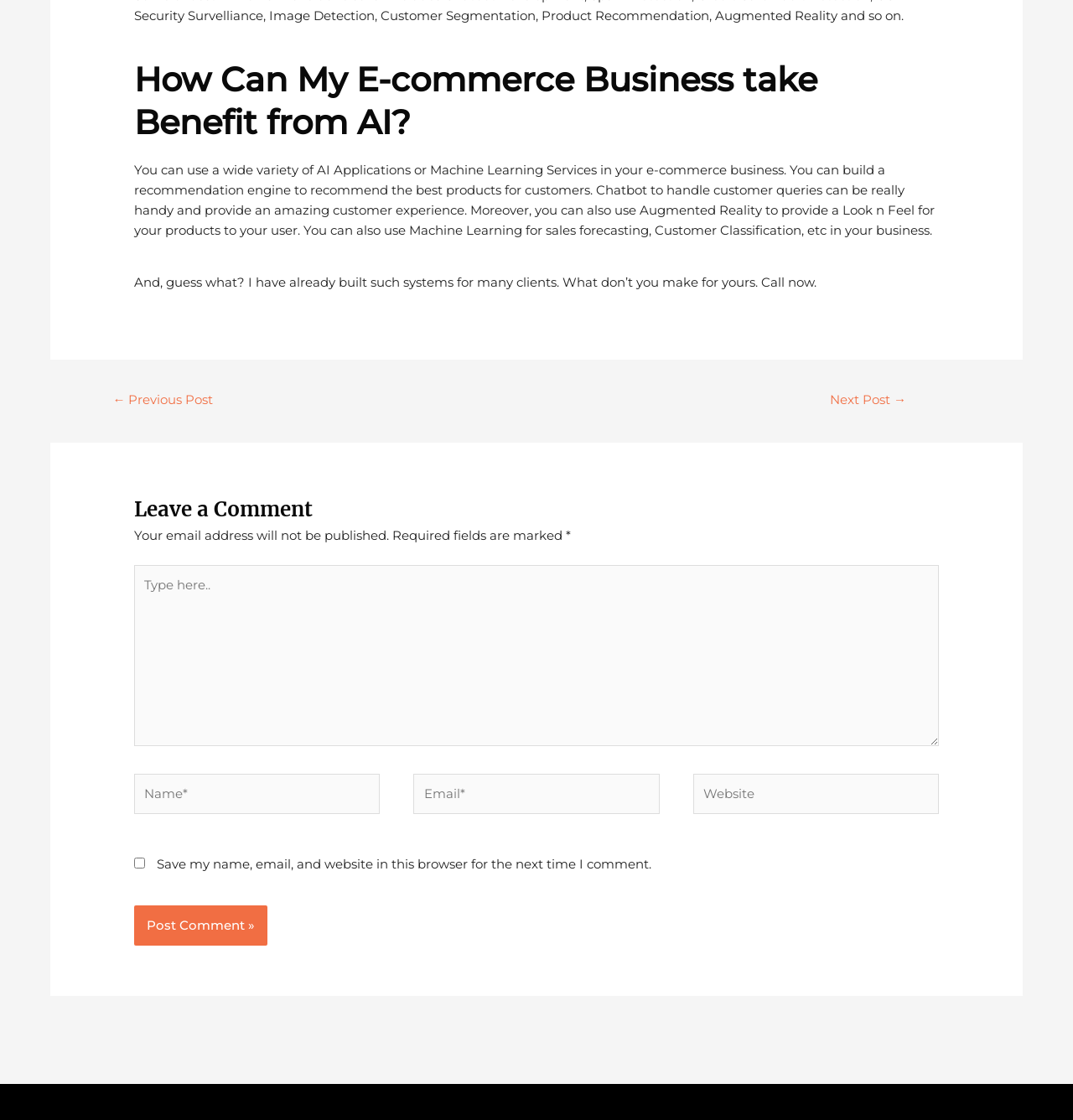Given the element description: "parent_node: Website name="url" placeholder="Website"", predict the bounding box coordinates of the UI element it refers to, using four float numbers between 0 and 1, i.e., [left, top, right, bottom].

[0.646, 0.691, 0.875, 0.727]